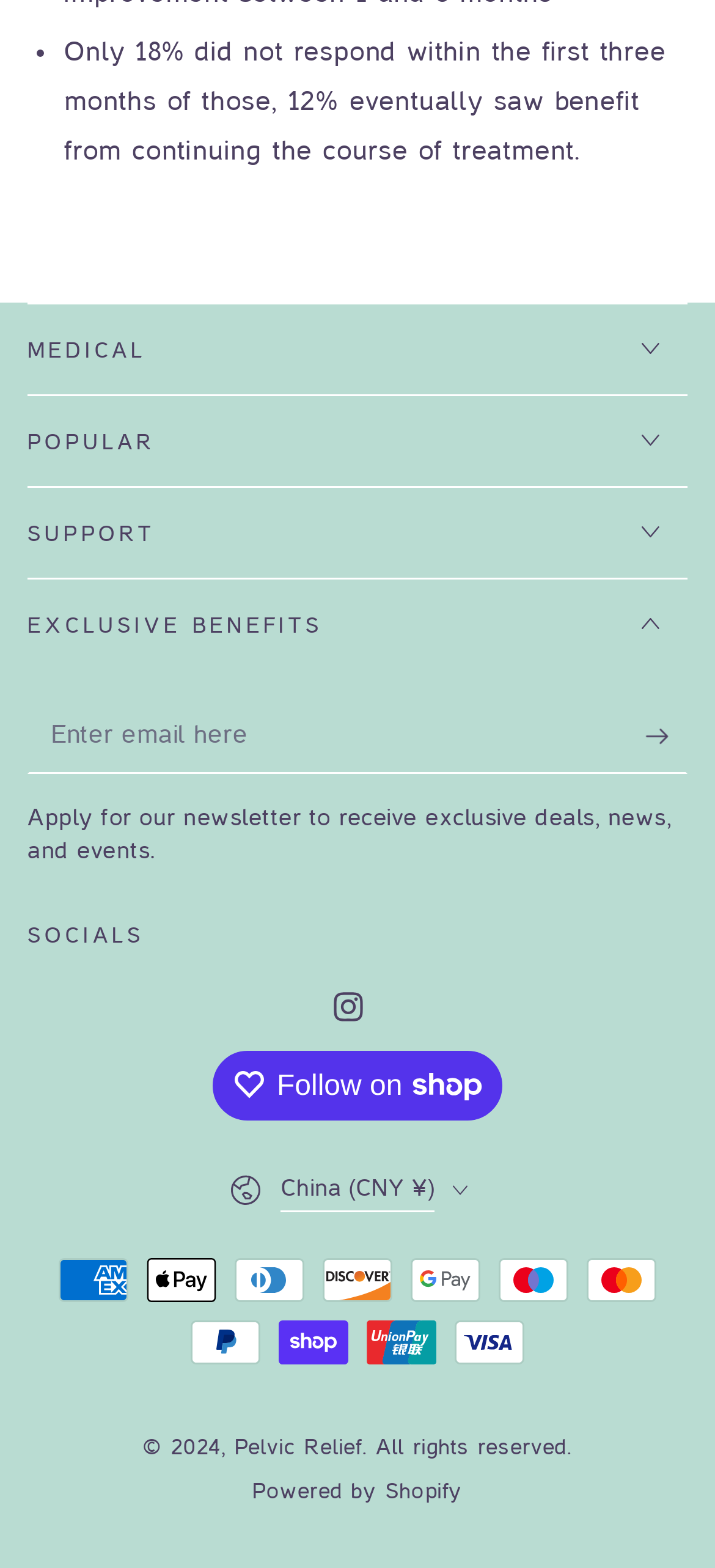Identify the bounding box coordinates of the clickable region to carry out the given instruction: "Open EXCLUSIVE BENEFITS".

[0.038, 0.369, 0.962, 0.427]